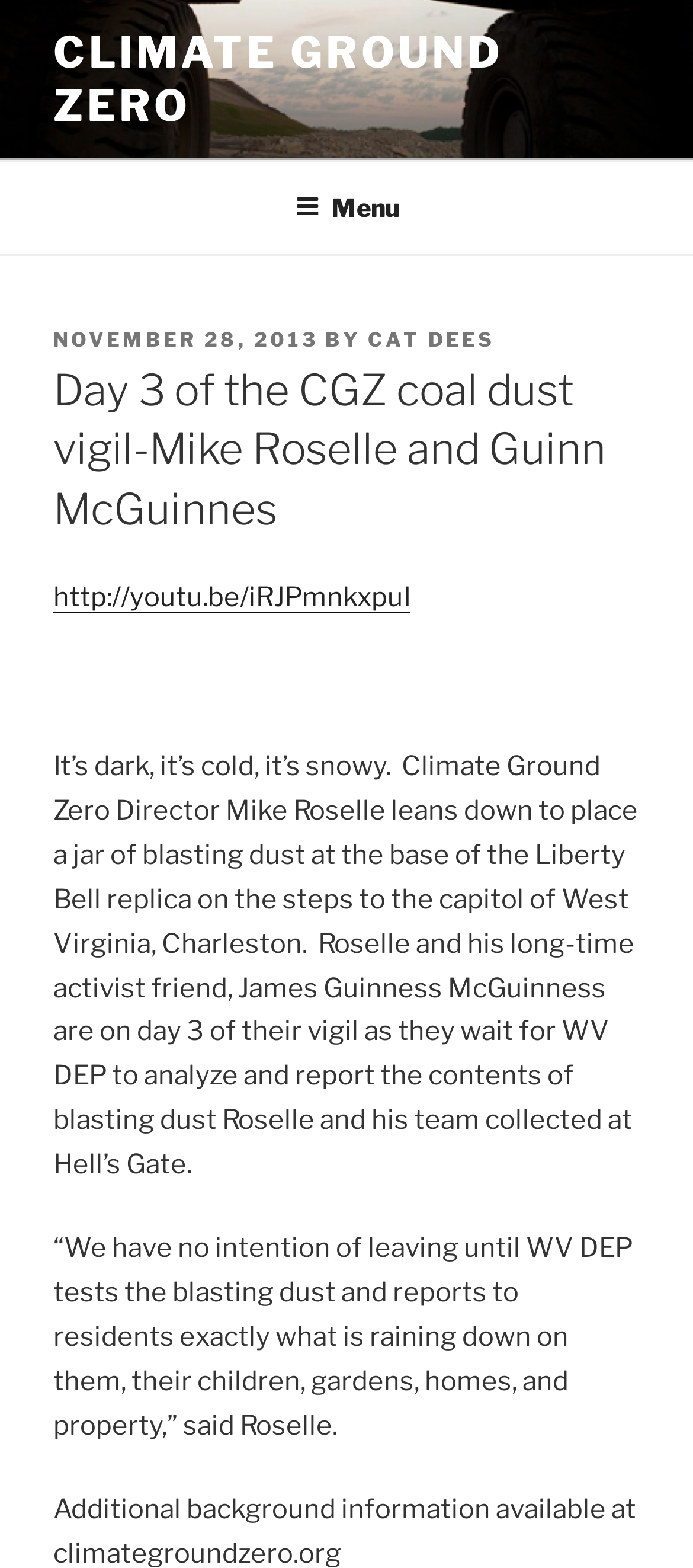Using the provided description http://youtu.be/iRJPmnkxpuI, find the bounding box coordinates for the UI element. Provide the coordinates in (top-left x, top-left y, bottom-right x, bottom-right y) format, ensuring all values are between 0 and 1.

[0.077, 0.371, 0.592, 0.391]